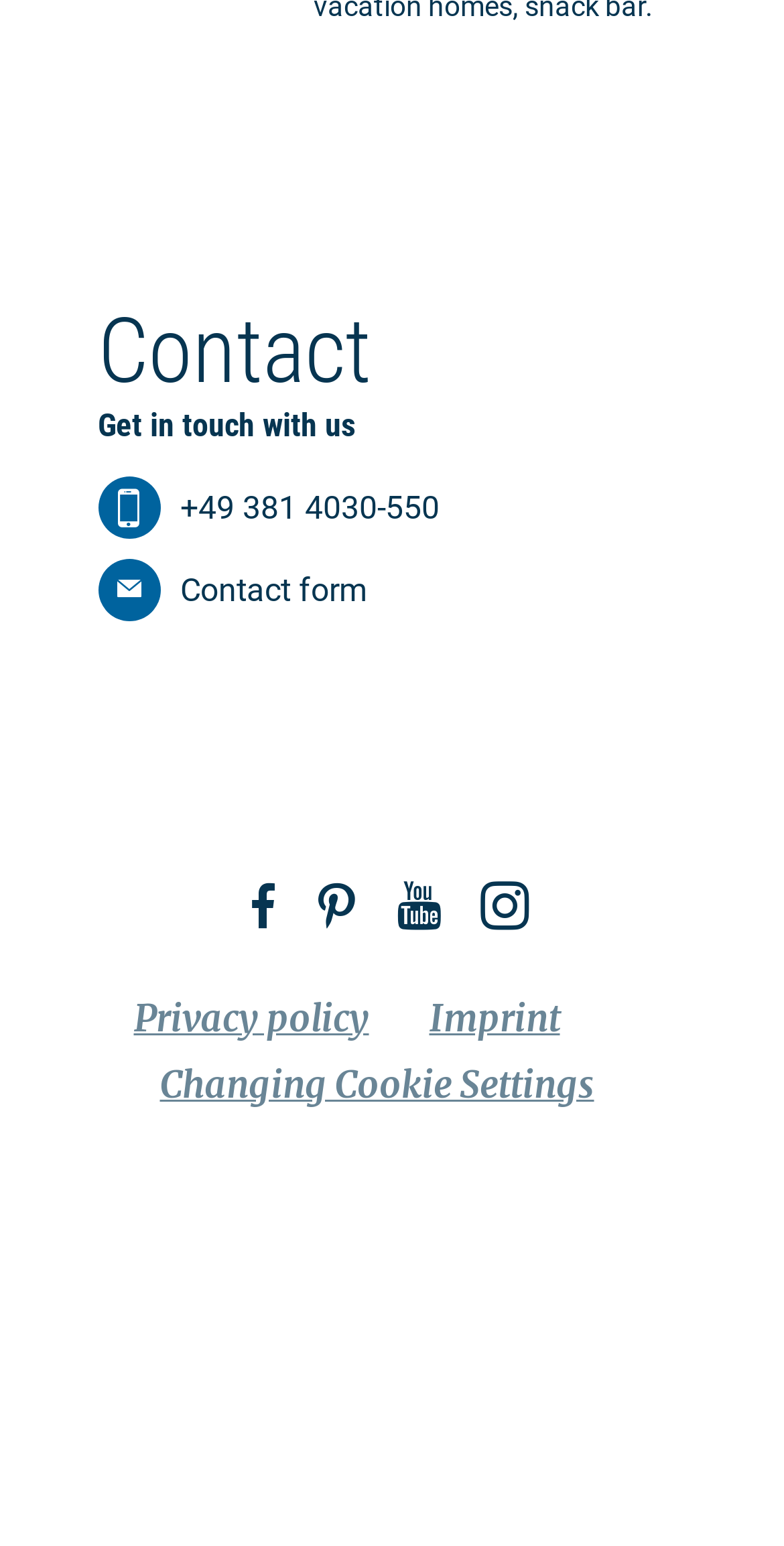Provide the bounding box coordinates of the area you need to click to execute the following instruction: "Visit Mecklenburg-Vorpommern on Facebook".

[0.295, 0.59, 0.377, 0.602]